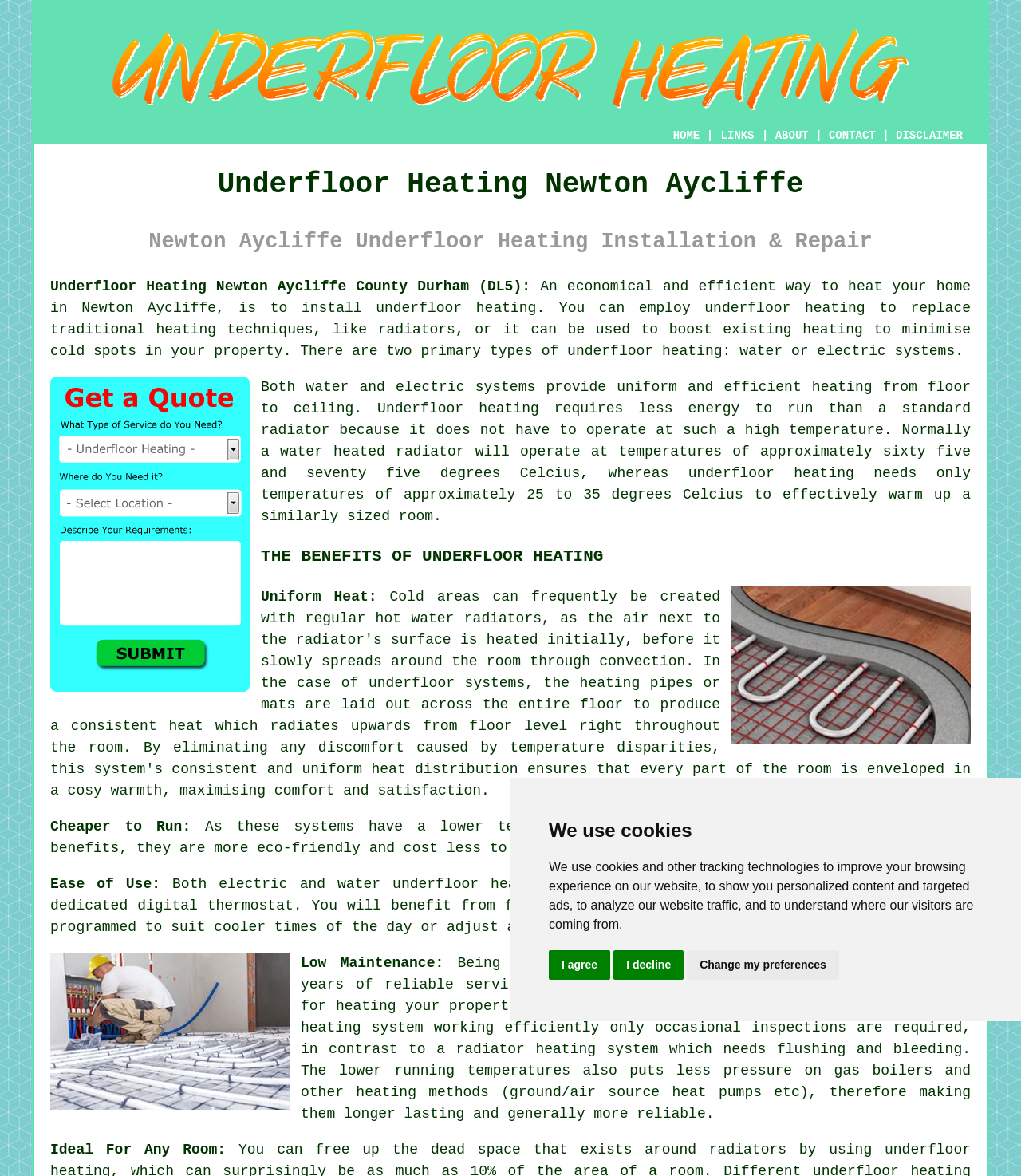Please identify the bounding box coordinates of the element's region that I should click in order to complete the following instruction: "Click the 'CONTACT' link". The bounding box coordinates consist of four float numbers between 0 and 1, i.e., [left, top, right, bottom].

[0.812, 0.11, 0.858, 0.121]